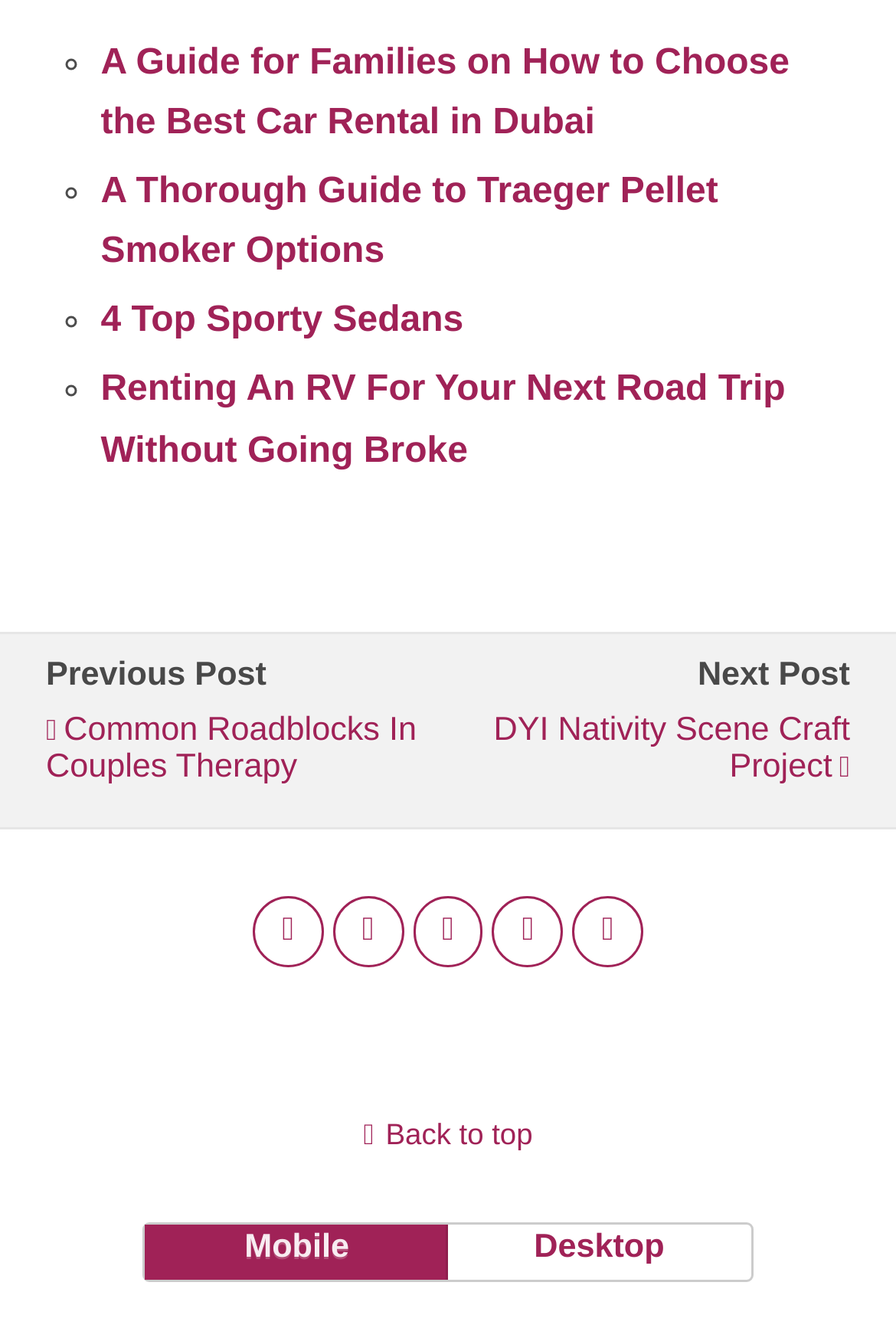Respond to the following question using a concise word or phrase: 
What is the text of the previous post button?

Previous Post